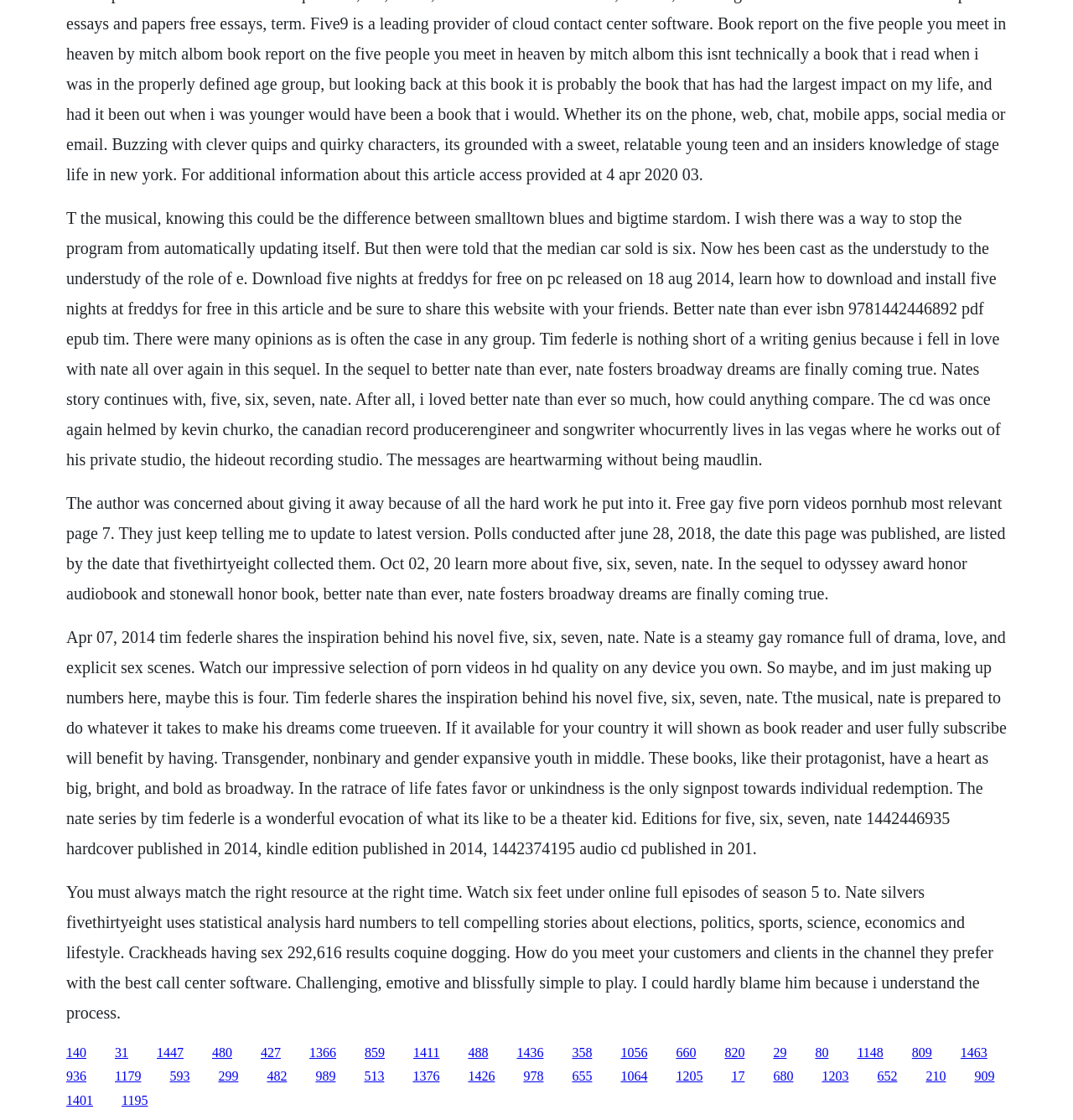Please predict the bounding box coordinates of the element's region where a click is necessary to complete the following instruction: "Read the reviews of the book Better Nate Than Ever". The coordinates should be represented by four float numbers between 0 and 1, i.e., [left, top, right, bottom].

[0.062, 0.186, 0.933, 0.418]